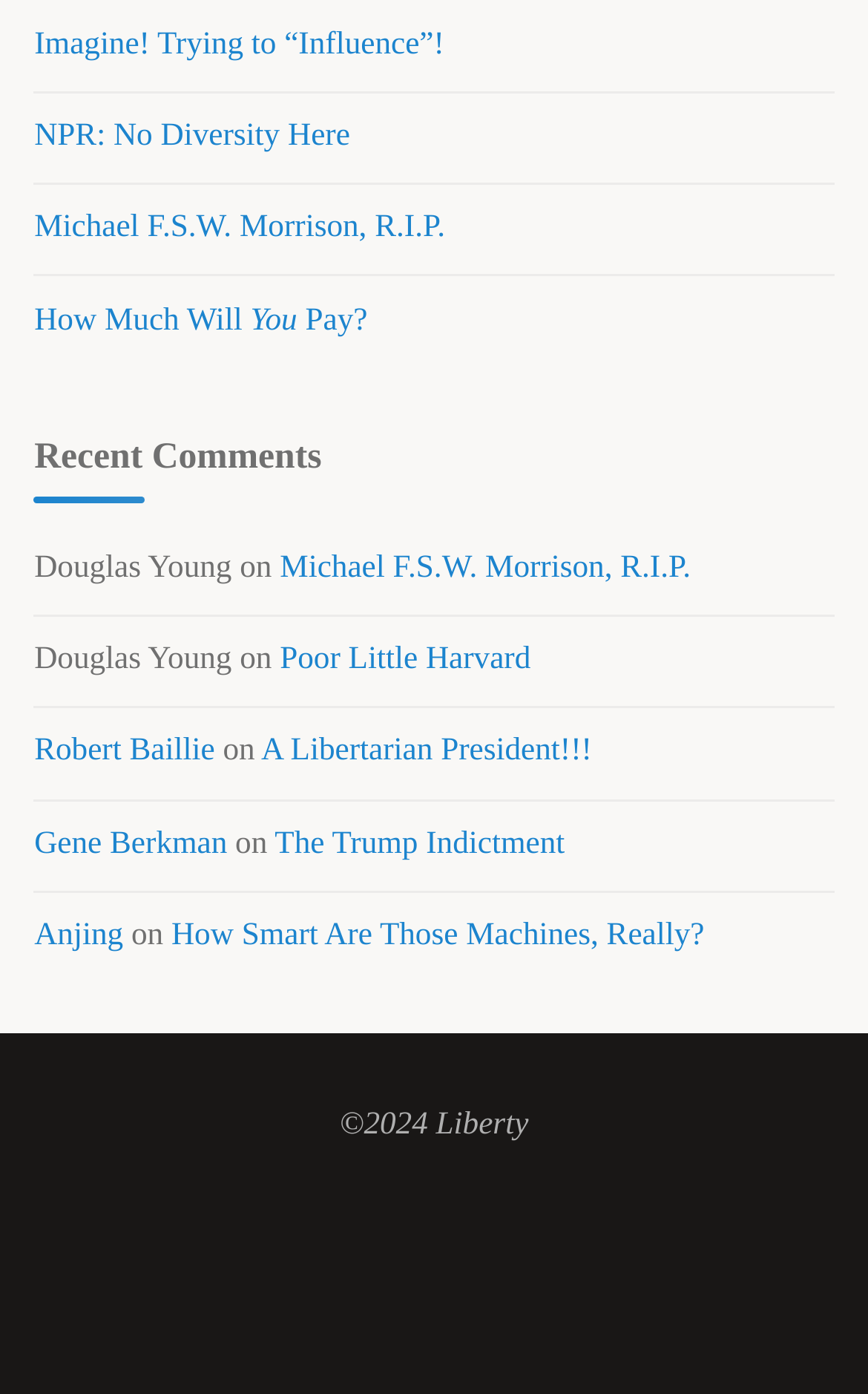Identify the bounding box coordinates for the region of the element that should be clicked to carry out the instruction: "View the tenth commandment". The bounding box coordinates should be four float numbers between 0 and 1, i.e., [left, top, right, bottom].

None